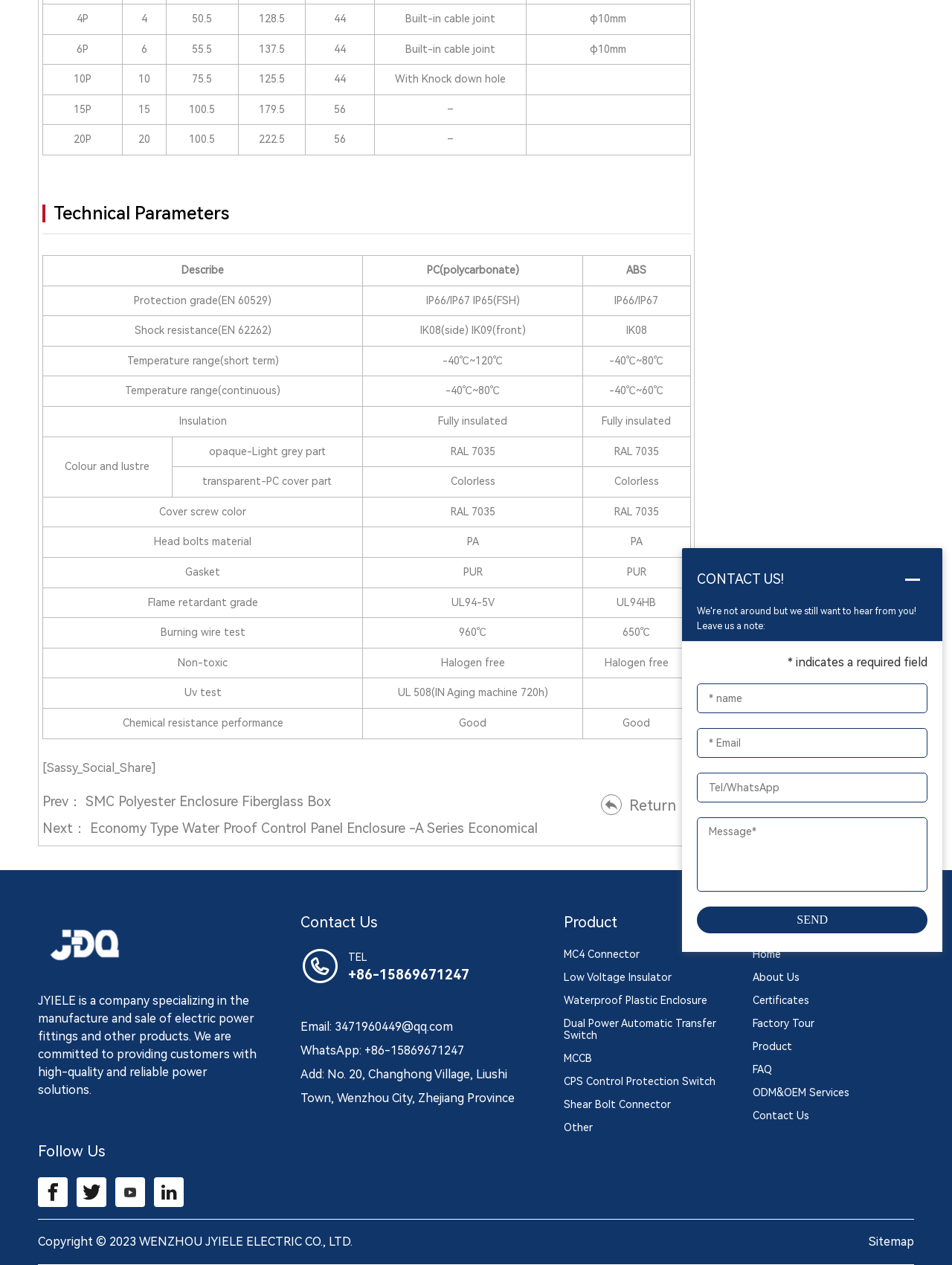What is the insulation type of the product?
Using the image, elaborate on the answer with as much detail as possible.

Based on the table under the 'Technical Parameters' heading, the insulation type of the product is fully insulated, which can be found in the sixth row of the table.